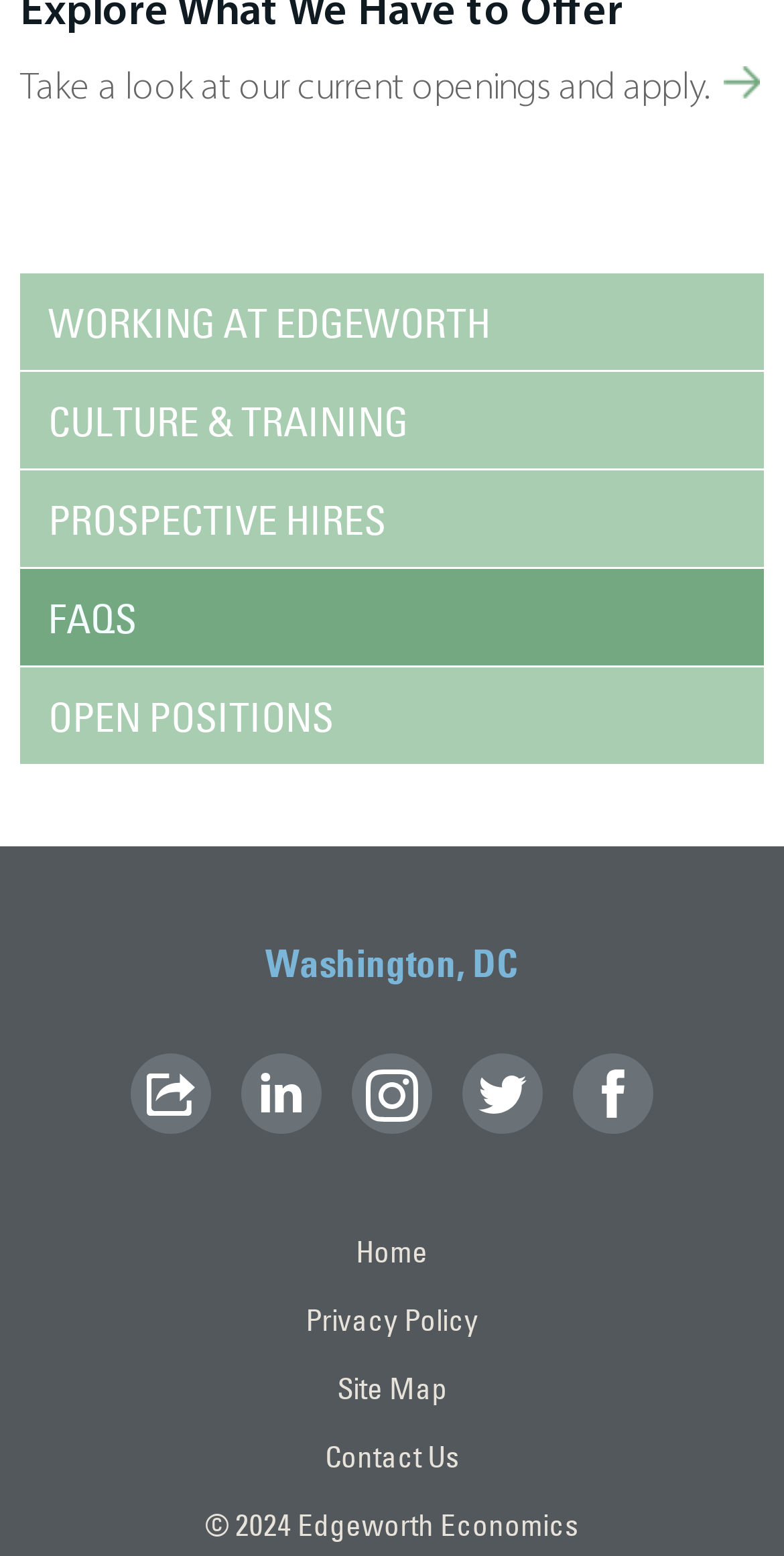What is the last link in the footer section?
Using the visual information, reply with a single word or short phrase.

Contact Us